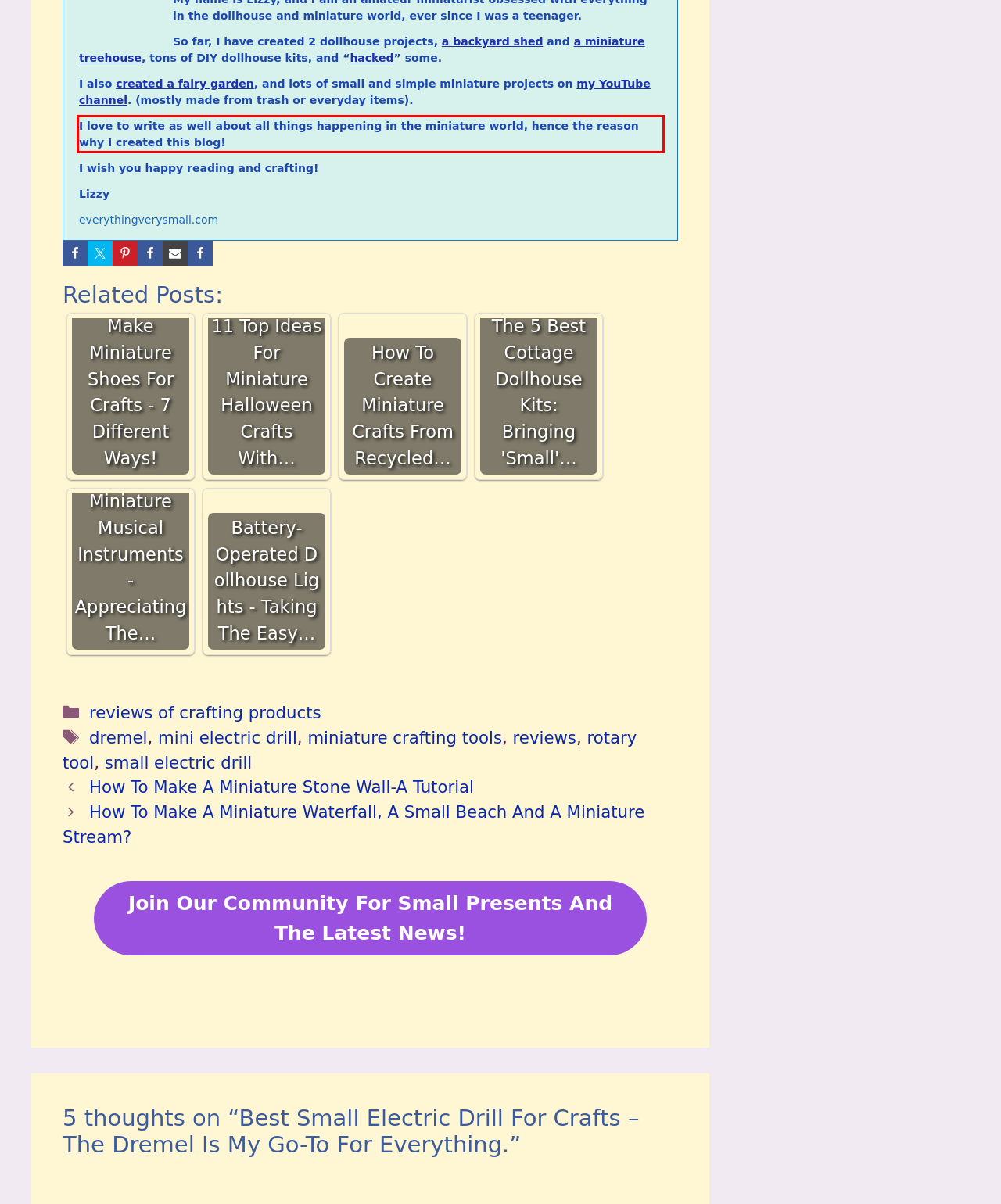Look at the webpage screenshot and recognize the text inside the red bounding box.

I love to write as well about all things happening in the miniature world, hence the reason why I created this blog!